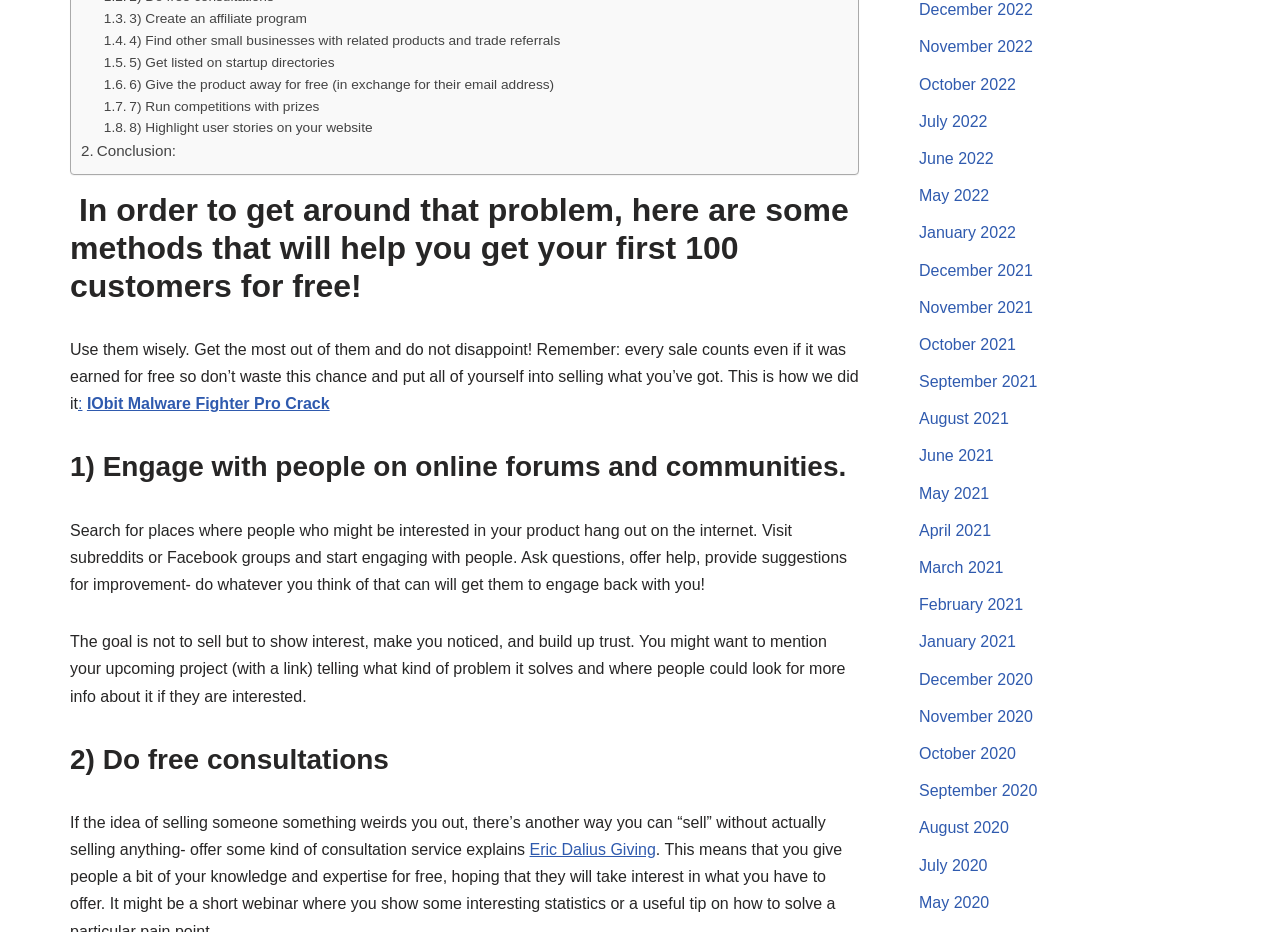What is the purpose of mentioning an upcoming project on online forums and communities?
Refer to the image and provide a one-word or short phrase answer.

To get people interested